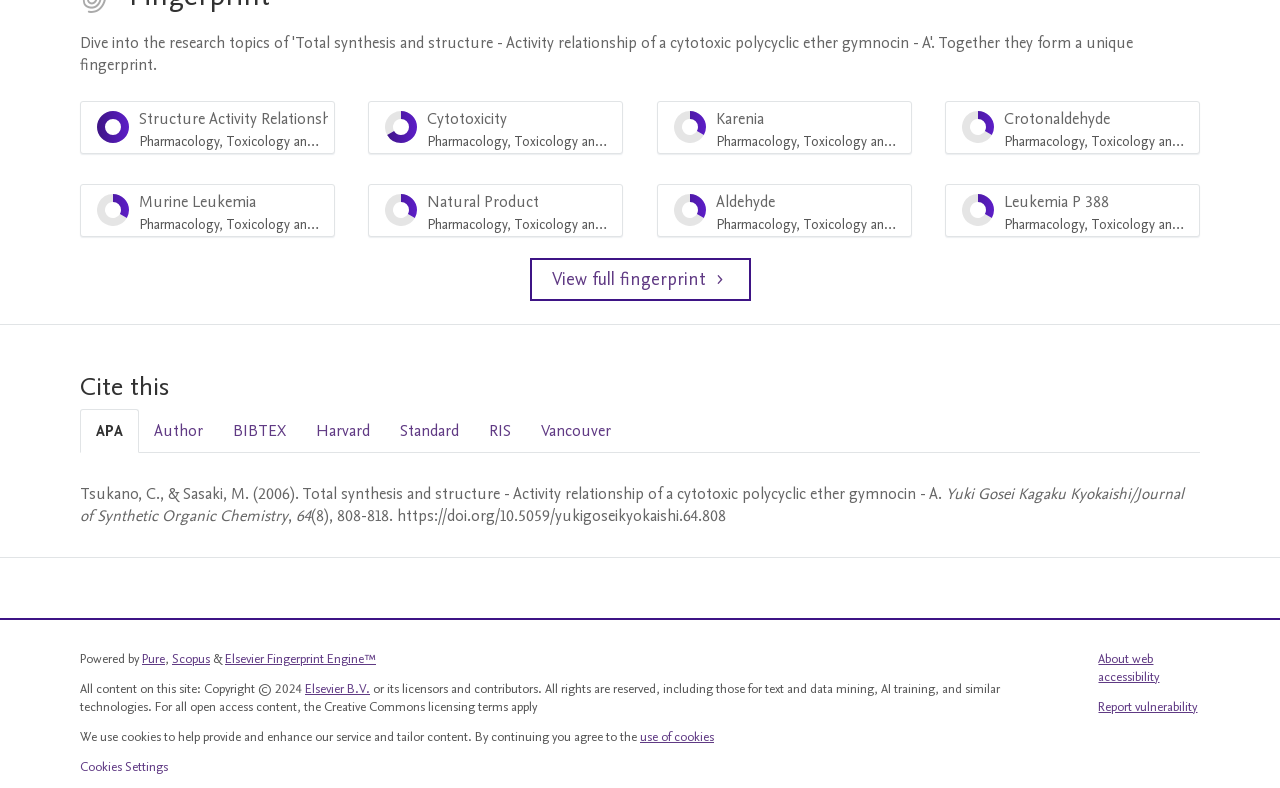What is the percentage of 'Structure Activity Relationship Pharmacology, Toxicology and Pharmaceutical Science'?
Use the screenshot to answer the question with a single word or phrase.

100%